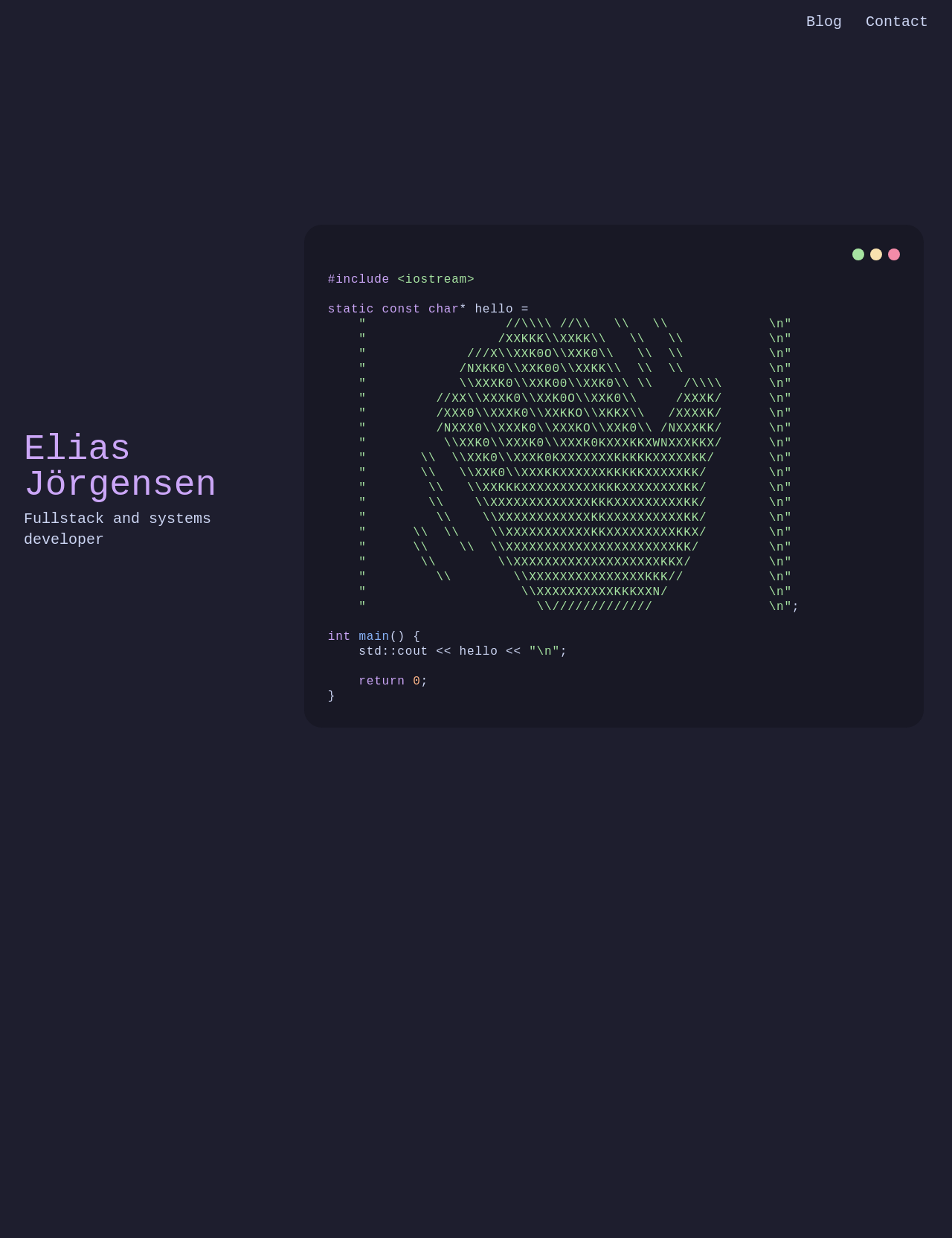What is the purpose of the 'hello' variable in the code?
Could you give a comprehensive explanation in response to this question?

The 'hello' variable is used in the code snippet to print a message using 'std::cout', indicating that its purpose is to display a message.